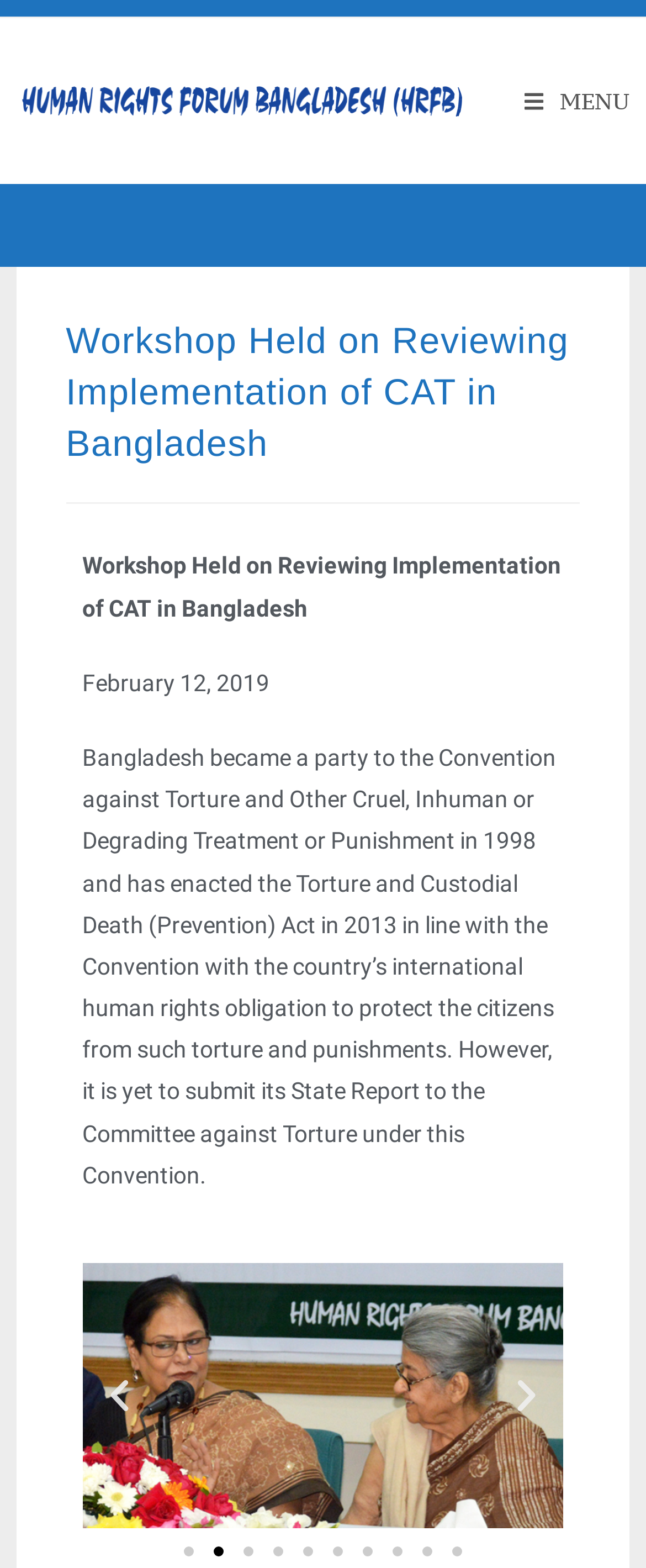How many slides are there?
From the image, respond using a single word or phrase.

10